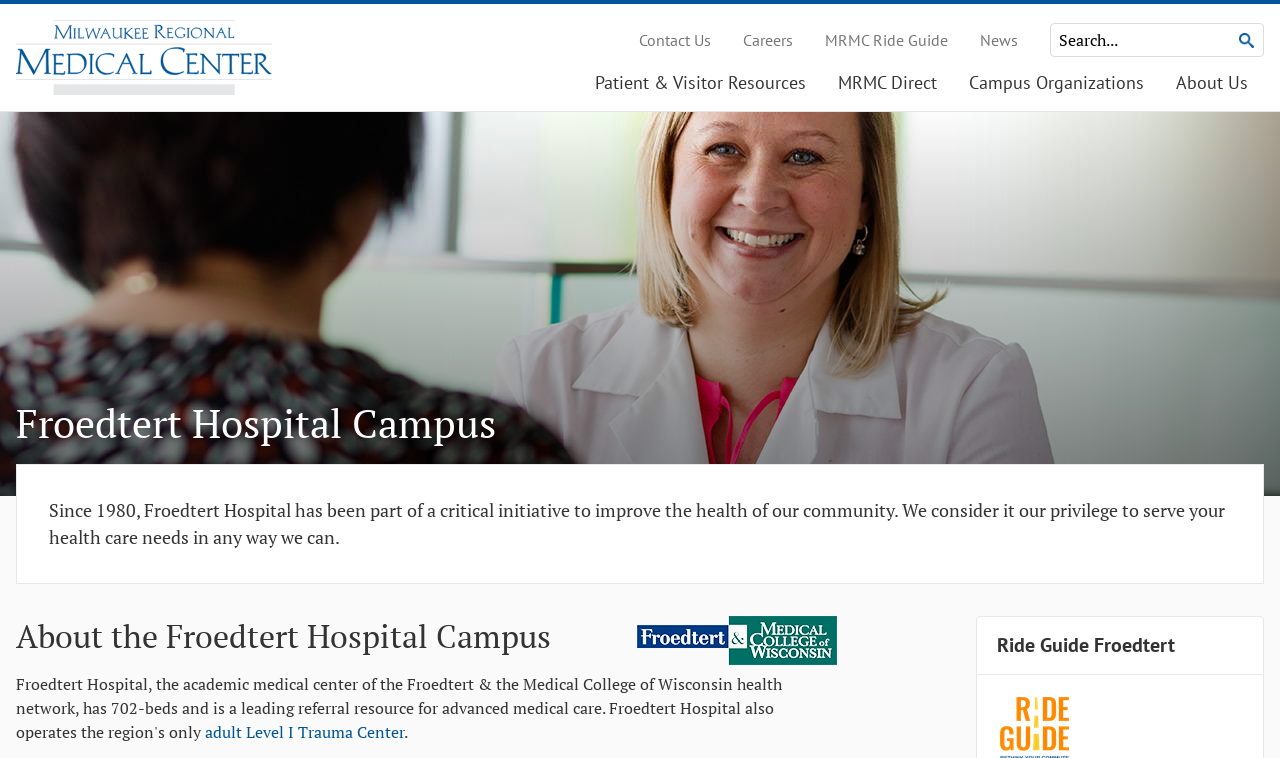Extract the bounding box coordinates of the UI element described by: "parent_node: || Search name="Keyword"". The coordinates should include four float numbers ranging from 0 to 1, e.g., [left, top, right, bottom].

None